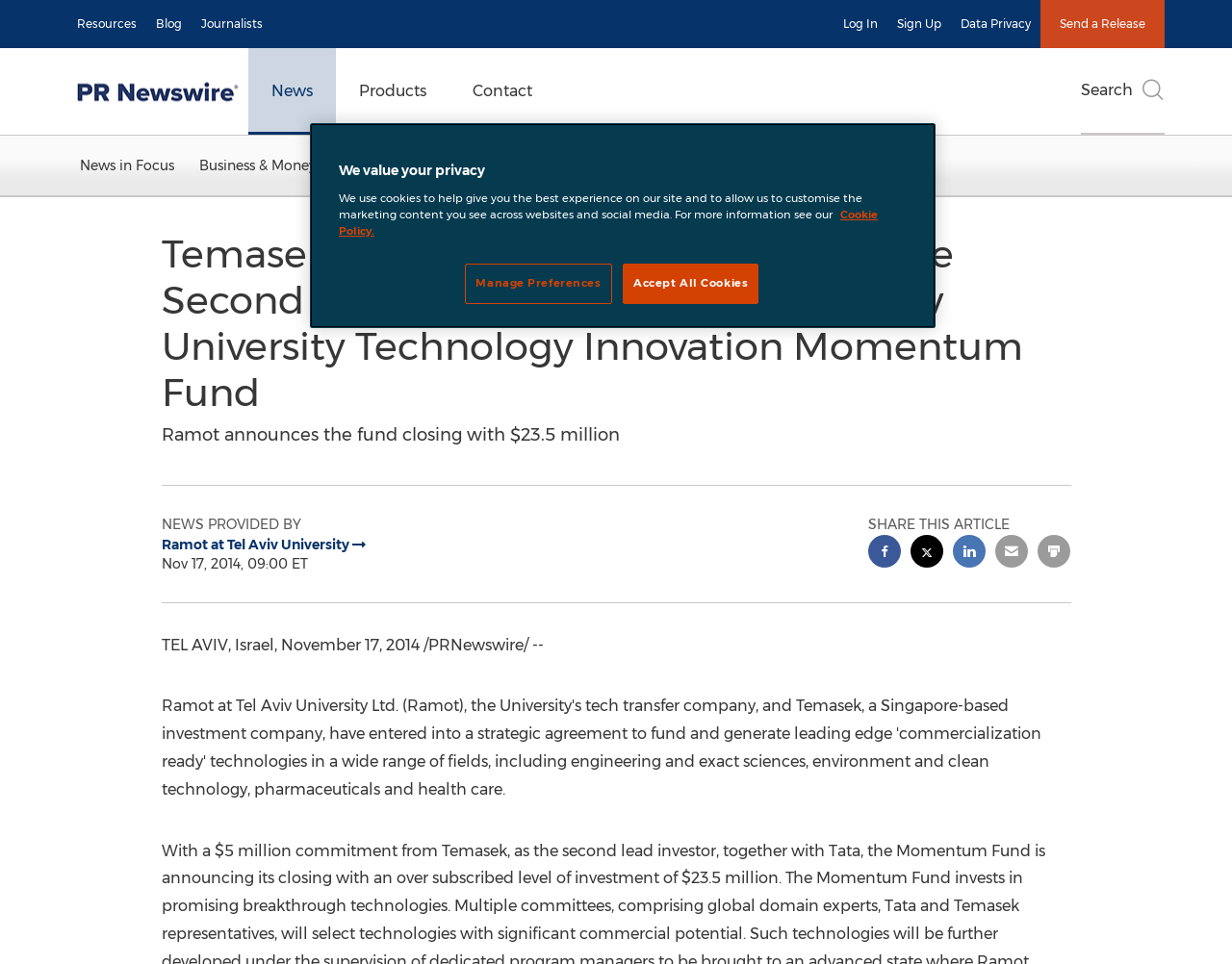Please identify the bounding box coordinates of the element I should click to complete this instruction: 'View news in focus'. The coordinates should be given as four float numbers between 0 and 1, like this: [left, top, right, bottom].

[0.055, 0.141, 0.152, 0.204]